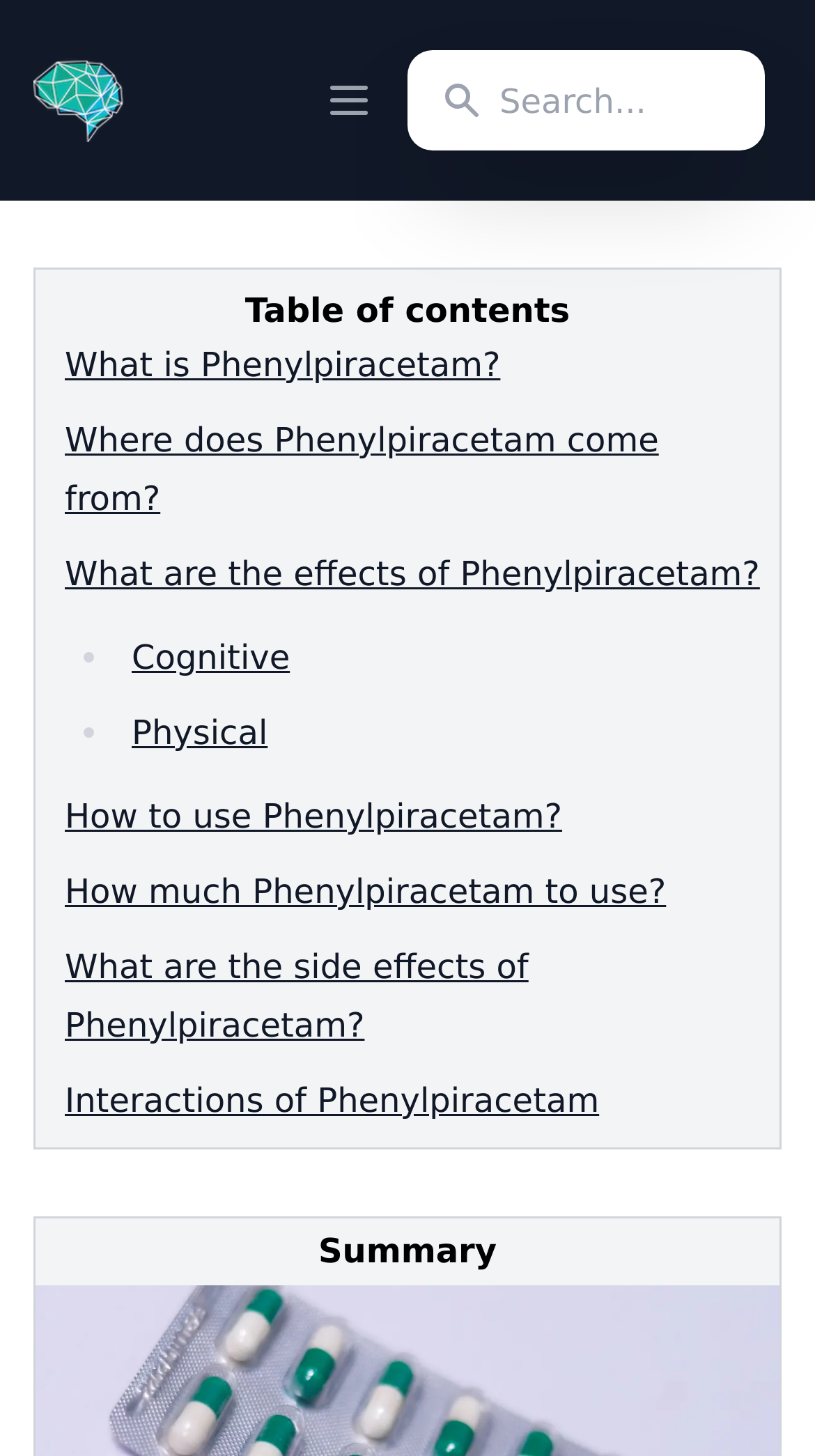What are the effects of Phenylpiracetam?
Look at the screenshot and respond with one word or a short phrase.

Cognitive and Physical